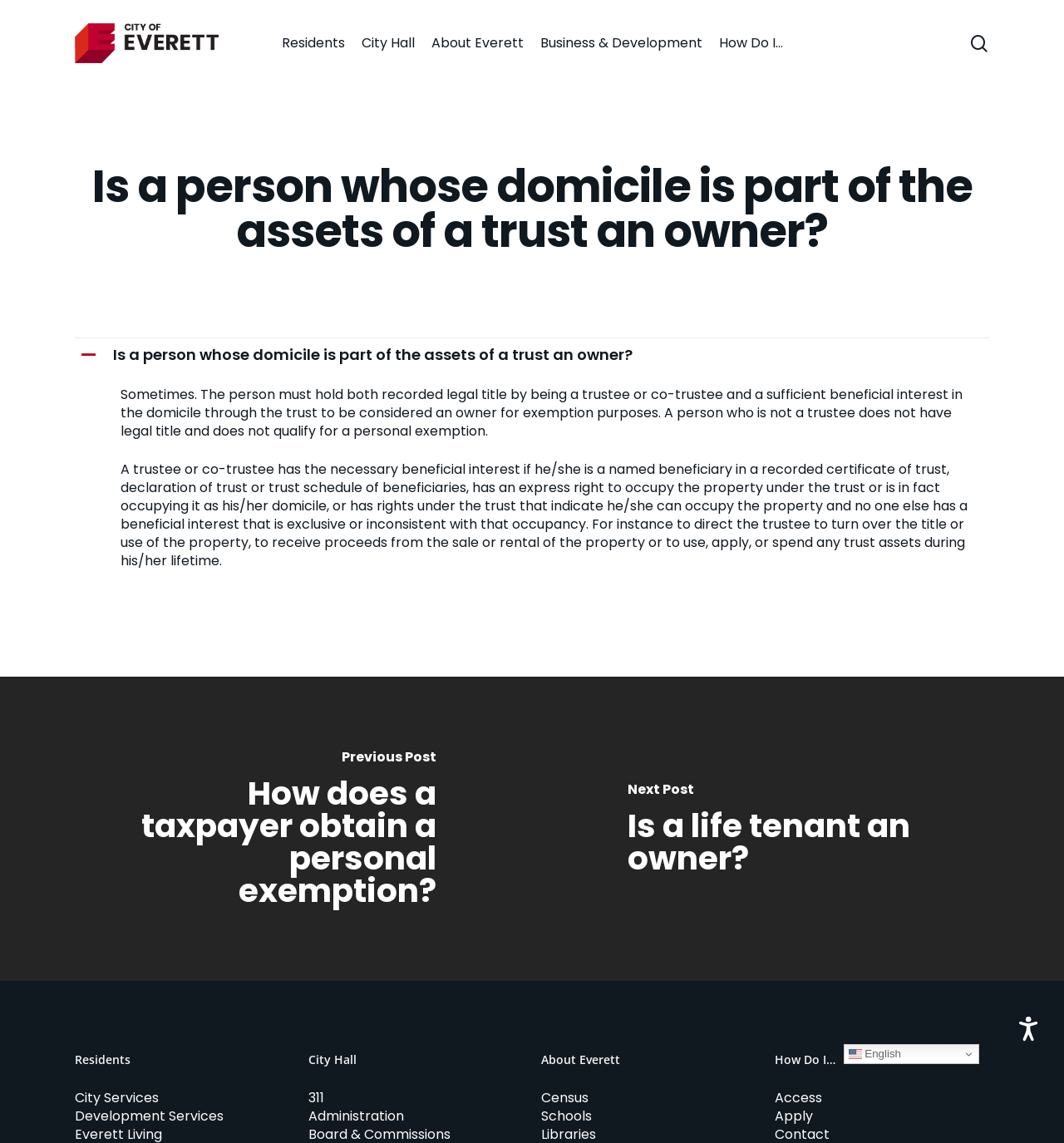What is the topic of the article on this webpage?
Use the image to answer the question with a single word or phrase.

Trust ownership